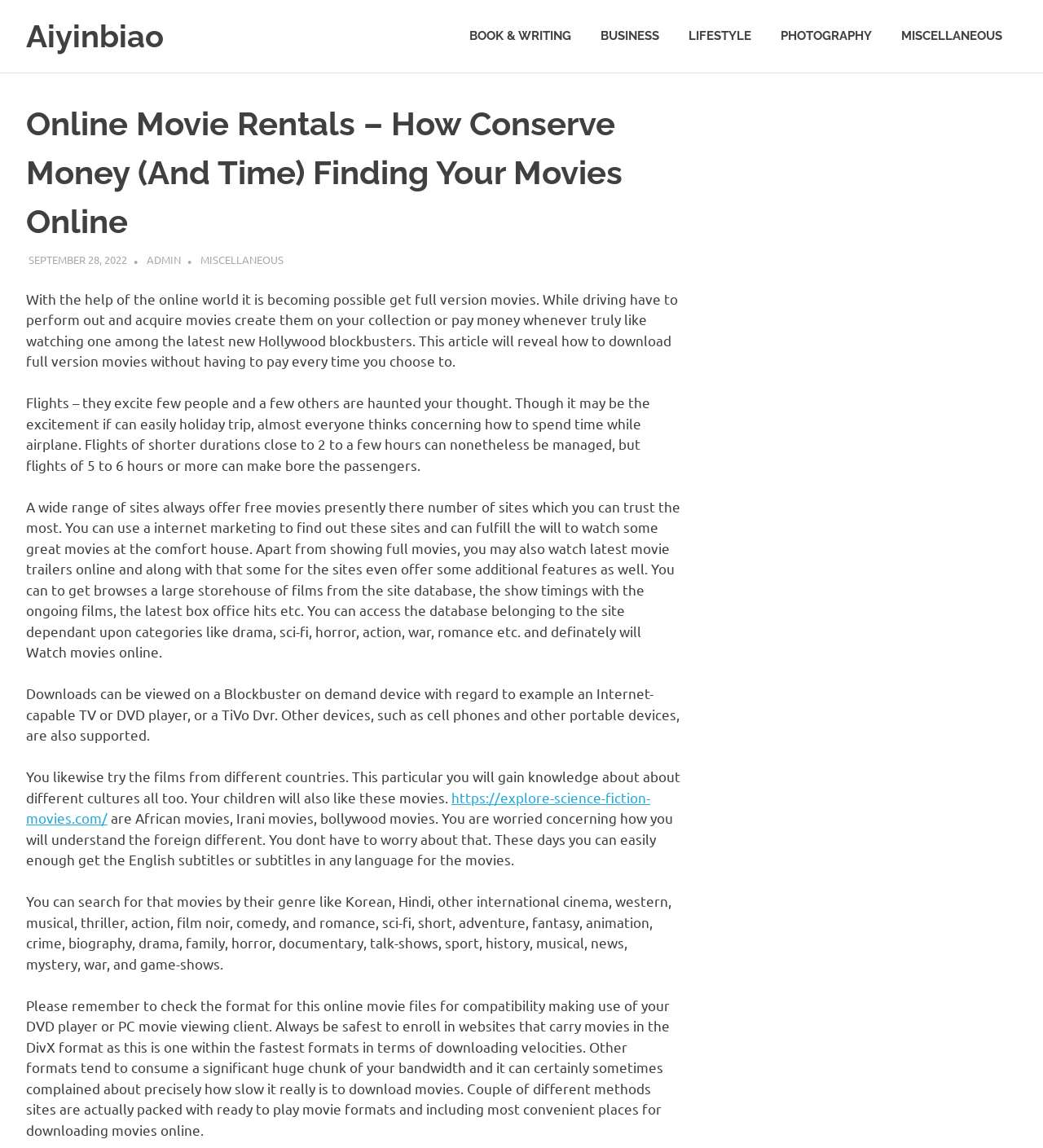Determine the bounding box coordinates of the area to click in order to meet this instruction: "Click on the 'MISCELLANEOUS' link".

[0.85, 0.011, 0.975, 0.052]